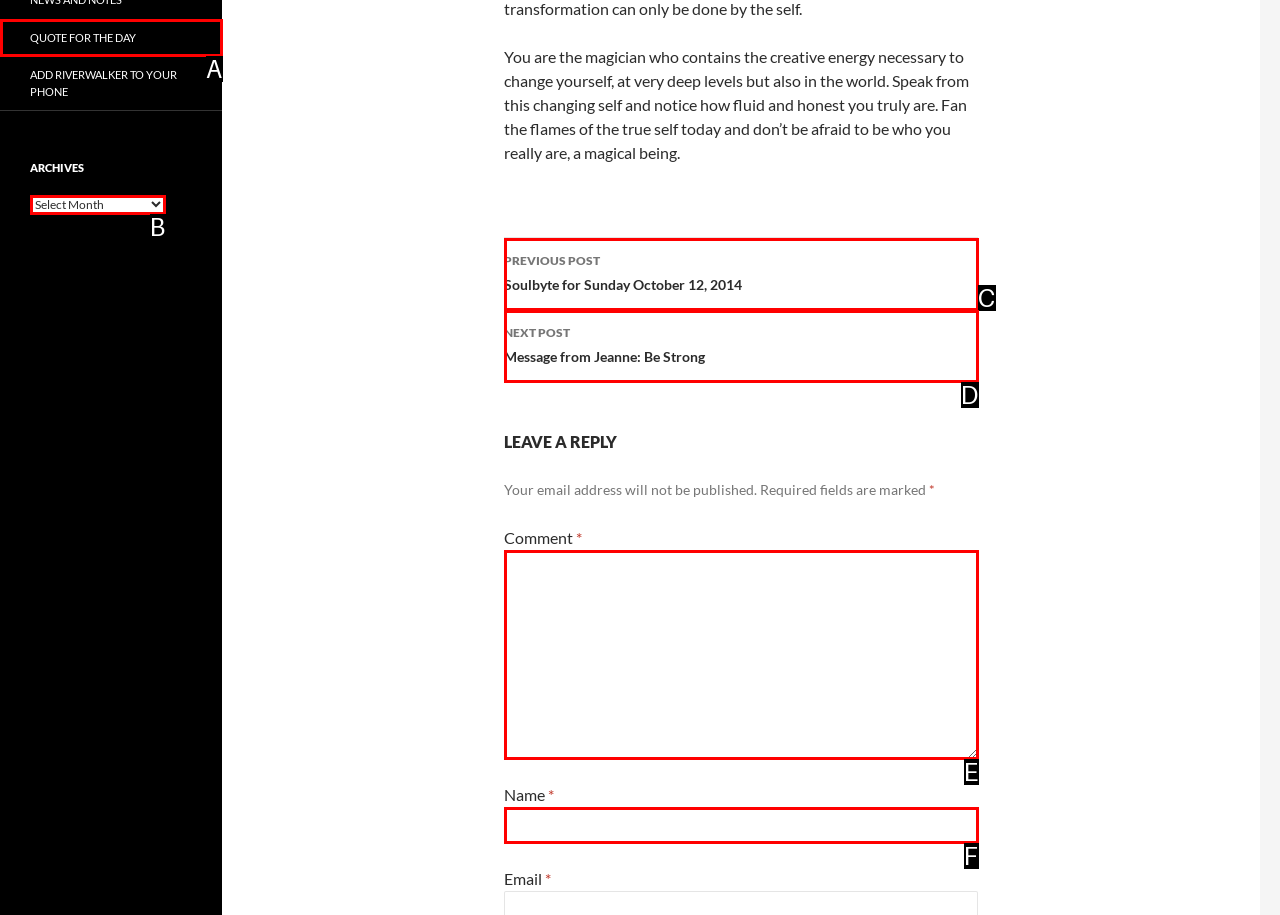Point out the HTML element that matches the following description: parent_node: Name * name="author"
Answer with the letter from the provided choices.

F